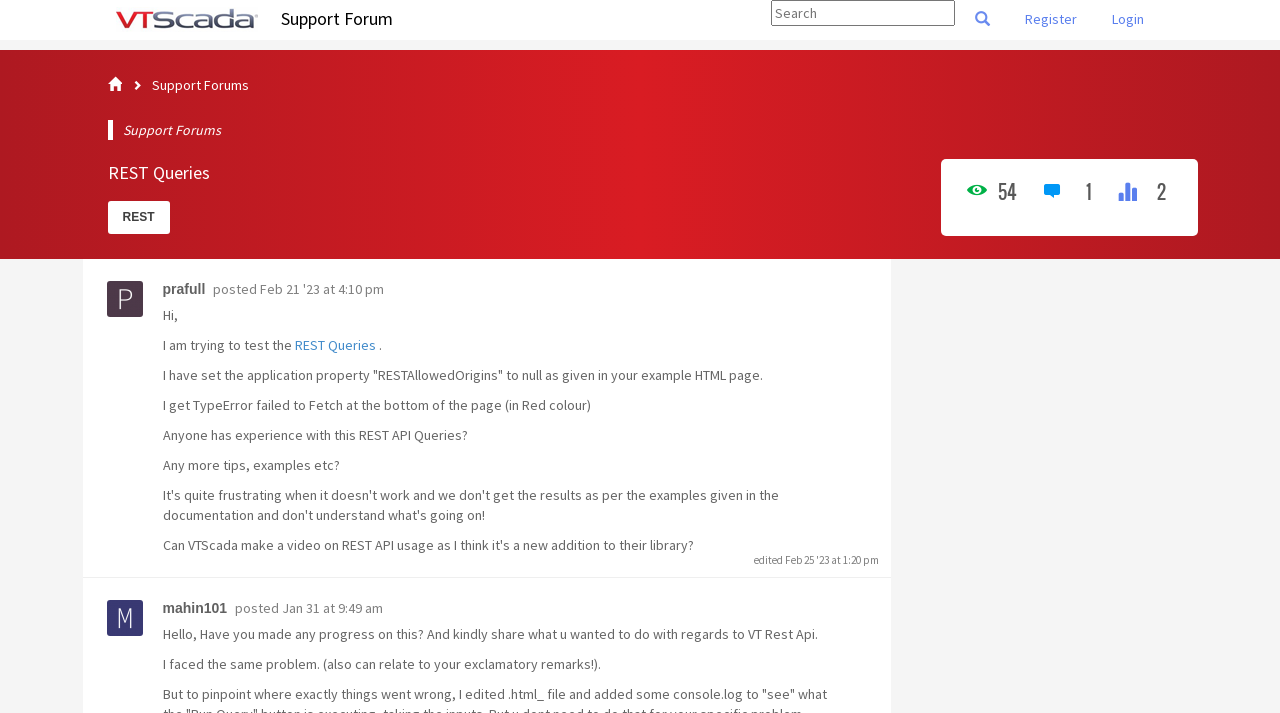What is the text of the first link on the webpage?
Please give a detailed and elaborate explanation in response to the question.

The first link on the webpage is located at the top left corner with a bounding box coordinate of [0.198, 0.0, 0.354, 0.056]. The text of this link is 'Support Forum'.